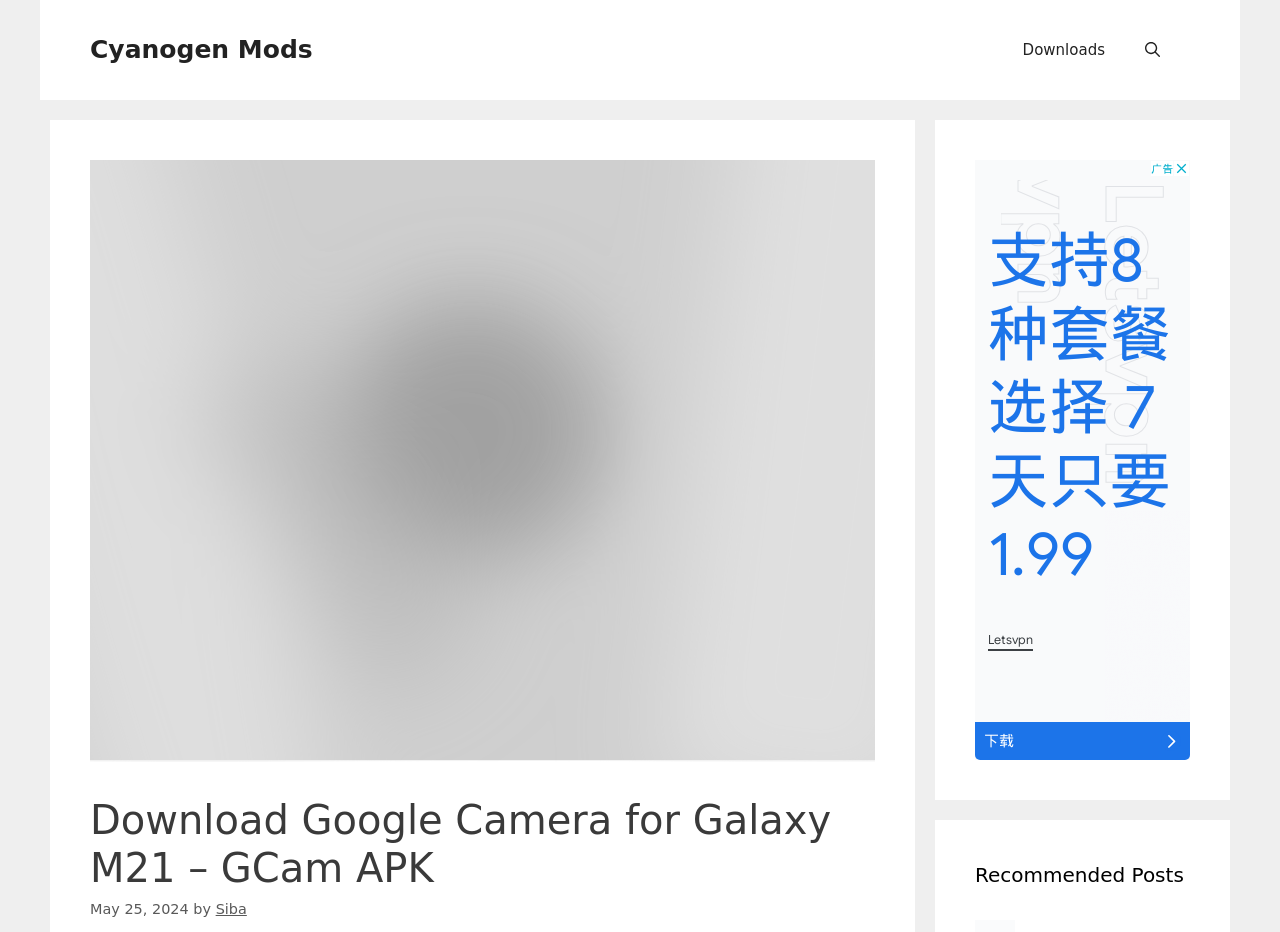What is the image on the webpage about?
Relying on the image, give a concise answer in one word or a brief phrase.

GCam Galaxy M21